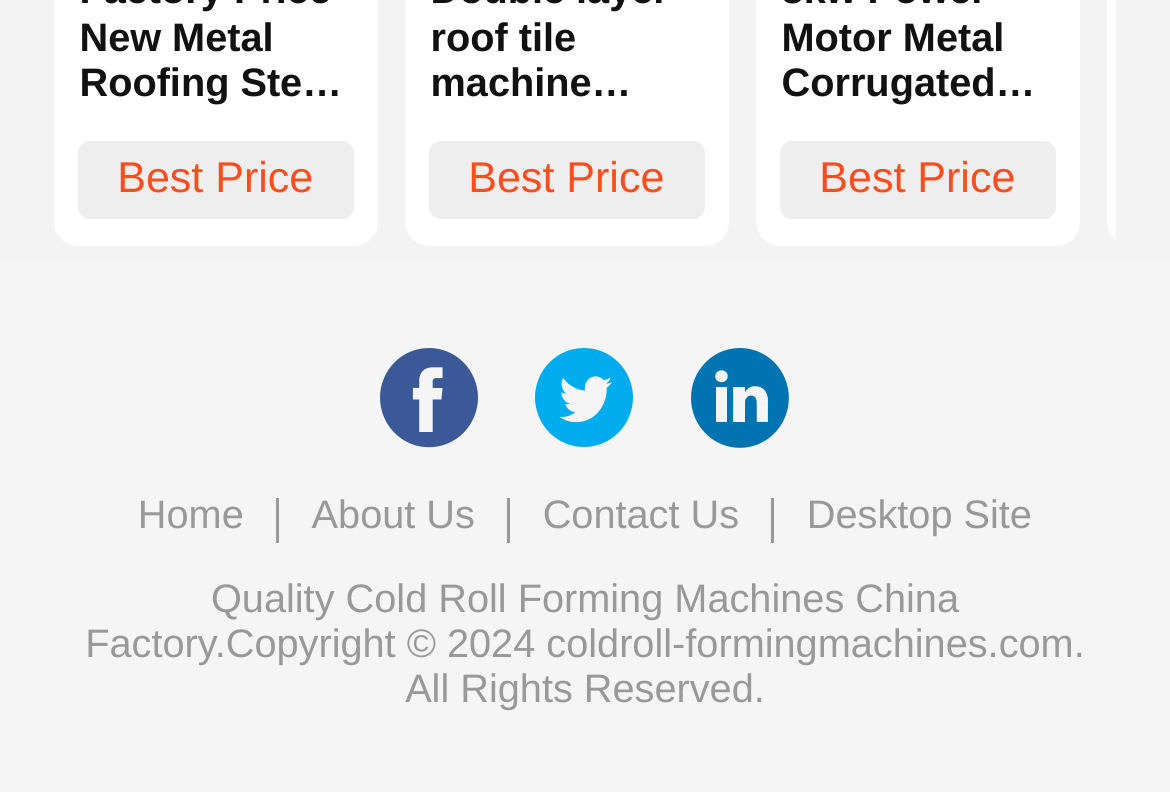Determine the bounding box coordinates for the clickable element to execute this instruction: "View Cold Roll Forming Machines". Provide the coordinates as four float numbers between 0 and 1, i.e., [left, top, right, bottom].

[0.295, 0.729, 0.722, 0.786]